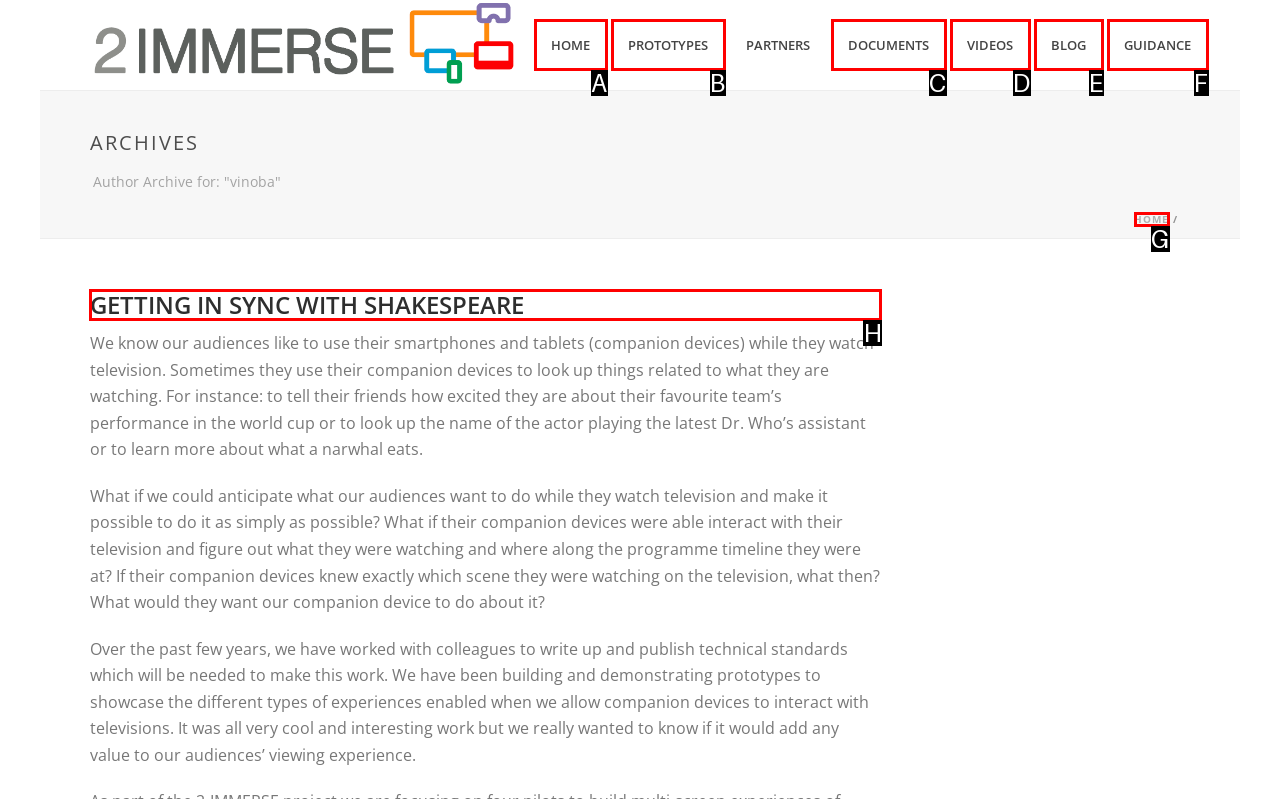For the given instruction: Read about PRIVACY POLICY, determine which boxed UI element should be clicked. Answer with the letter of the corresponding option directly.

None